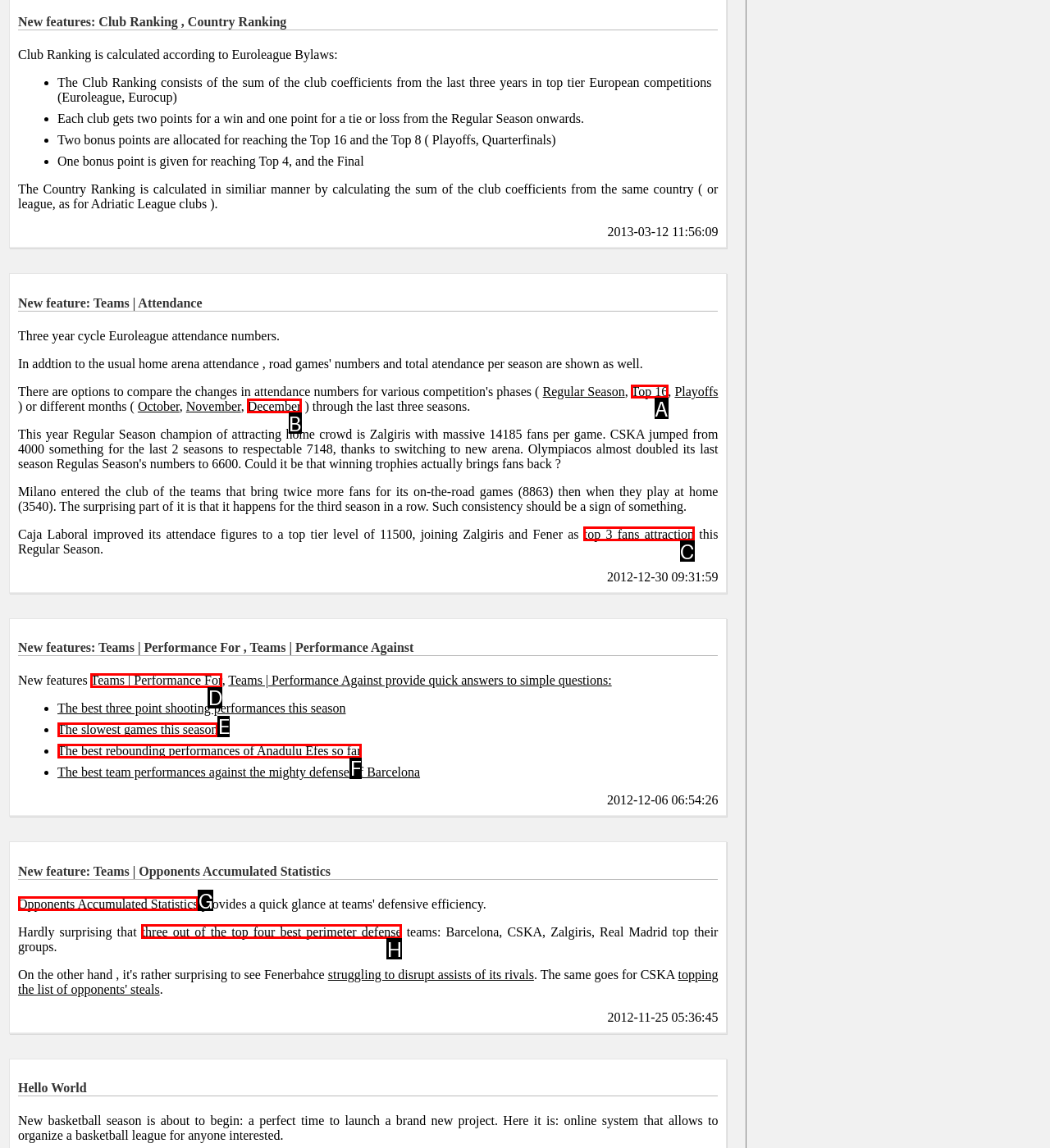Indicate the UI element to click to perform the task: Click on 'Top 16'. Reply with the letter corresponding to the chosen element.

A